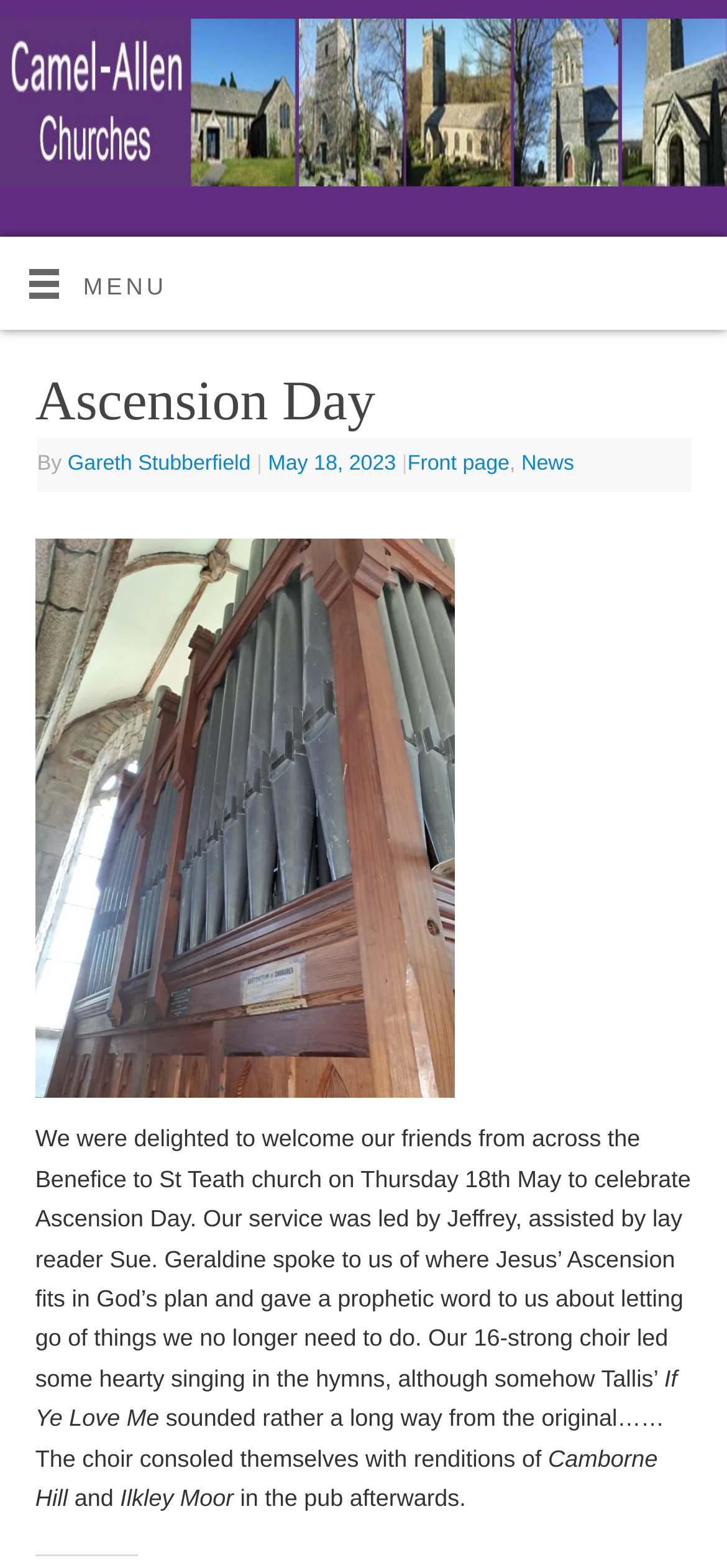Where did the choir go after the service?
Using the image, elaborate on the answer with as much detail as possible.

The answer can be found in the paragraph of text that describes the Ascension Day service. It states 'The choir consoled themselves with renditions of 'Ilkley Moor' in the pub afterwards.'